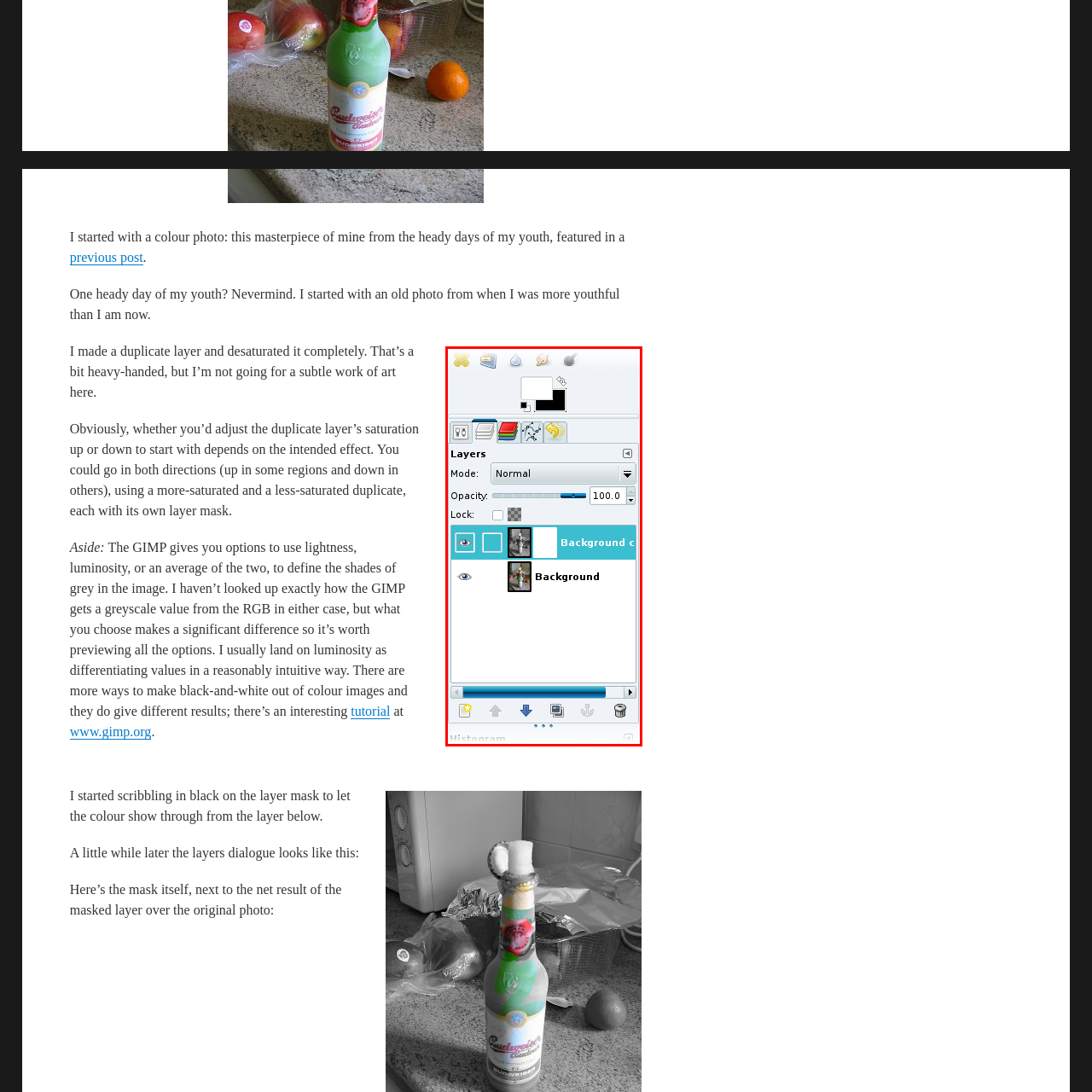Are both layers currently displayed?
Take a close look at the image within the red bounding box and respond to the question with detailed information.

The eye icons next to the layers confirm that both layers are currently displayed. The eye icon is a common indicator in graphical user interfaces to show or hide elements, and in this case, it indicates that both the 'Background c' and 'Background' layers are visible.